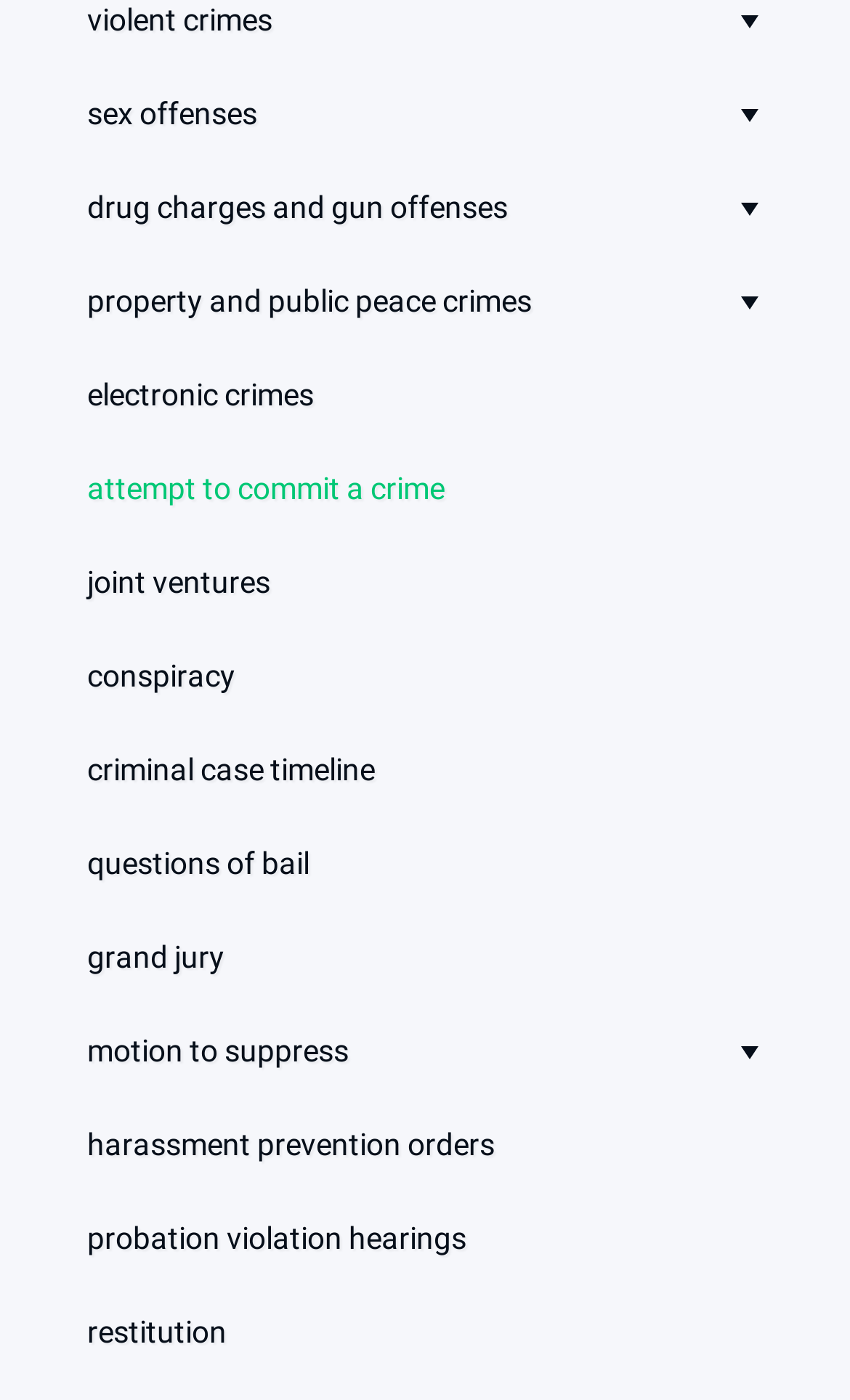Are there any links related to financial matters?
Using the visual information, reply with a single word or short phrase.

Yes